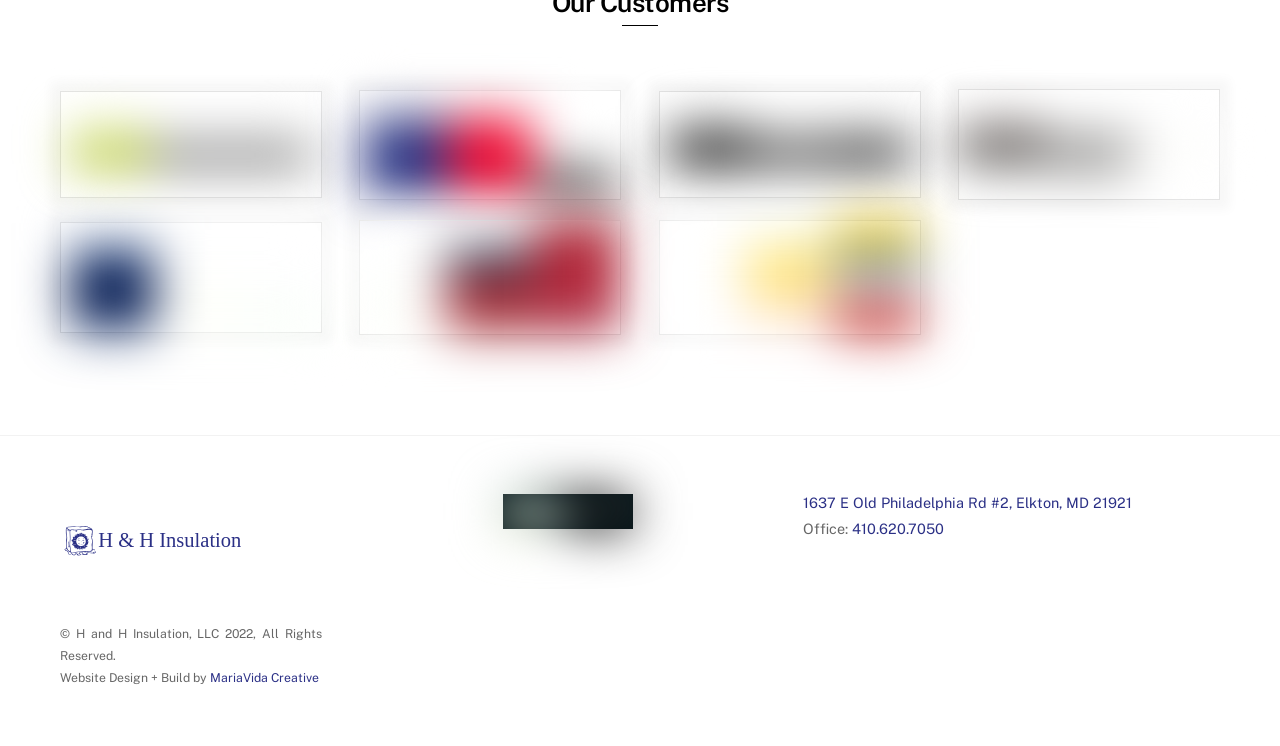Given the following UI element description: "410.620.7050", find the bounding box coordinates in the webpage screenshot.

[0.666, 0.697, 0.738, 0.72]